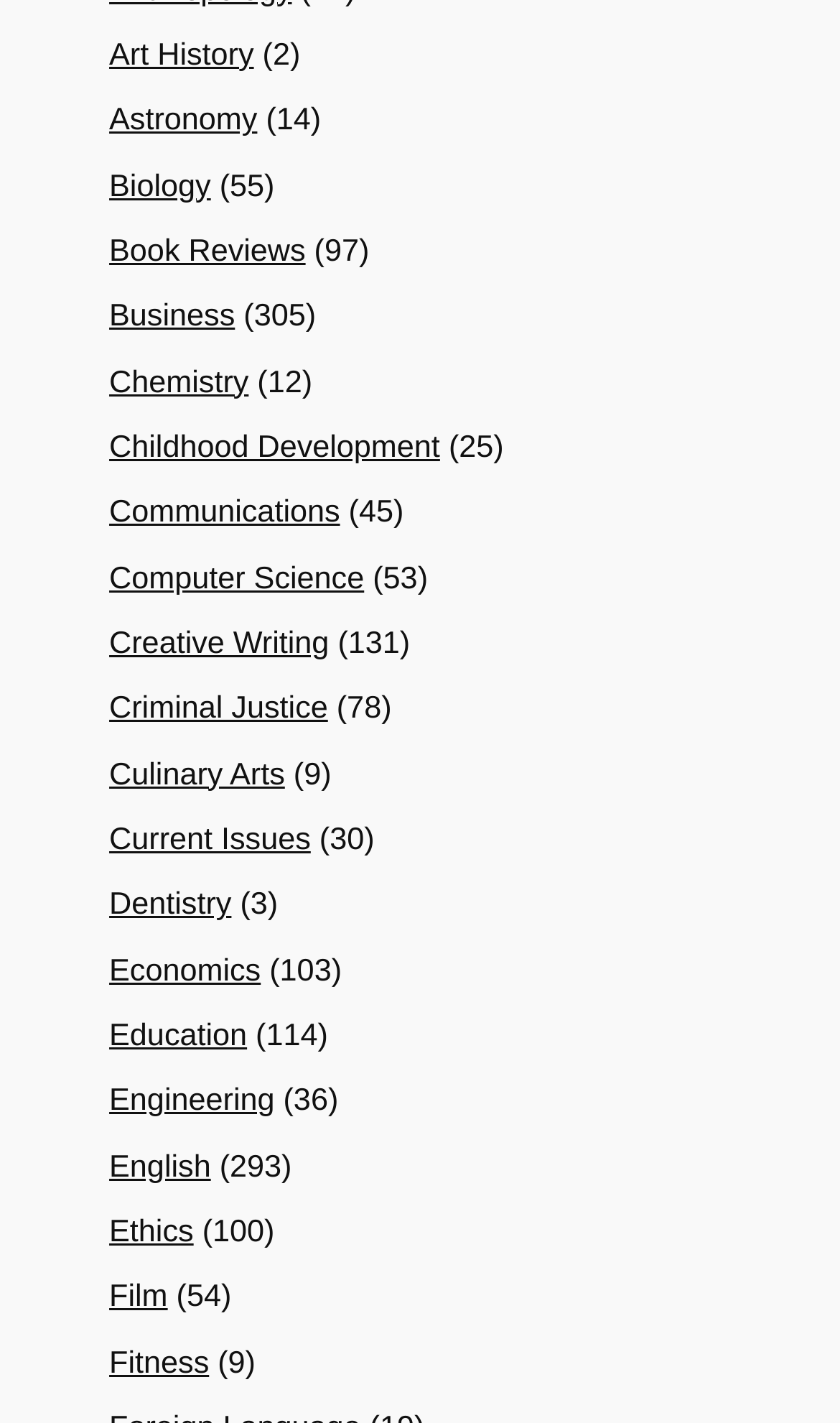Please find the bounding box coordinates of the element that needs to be clicked to perform the following instruction: "Visit Astronomy". The bounding box coordinates should be four float numbers between 0 and 1, represented as [left, top, right, bottom].

[0.13, 0.073, 0.306, 0.097]